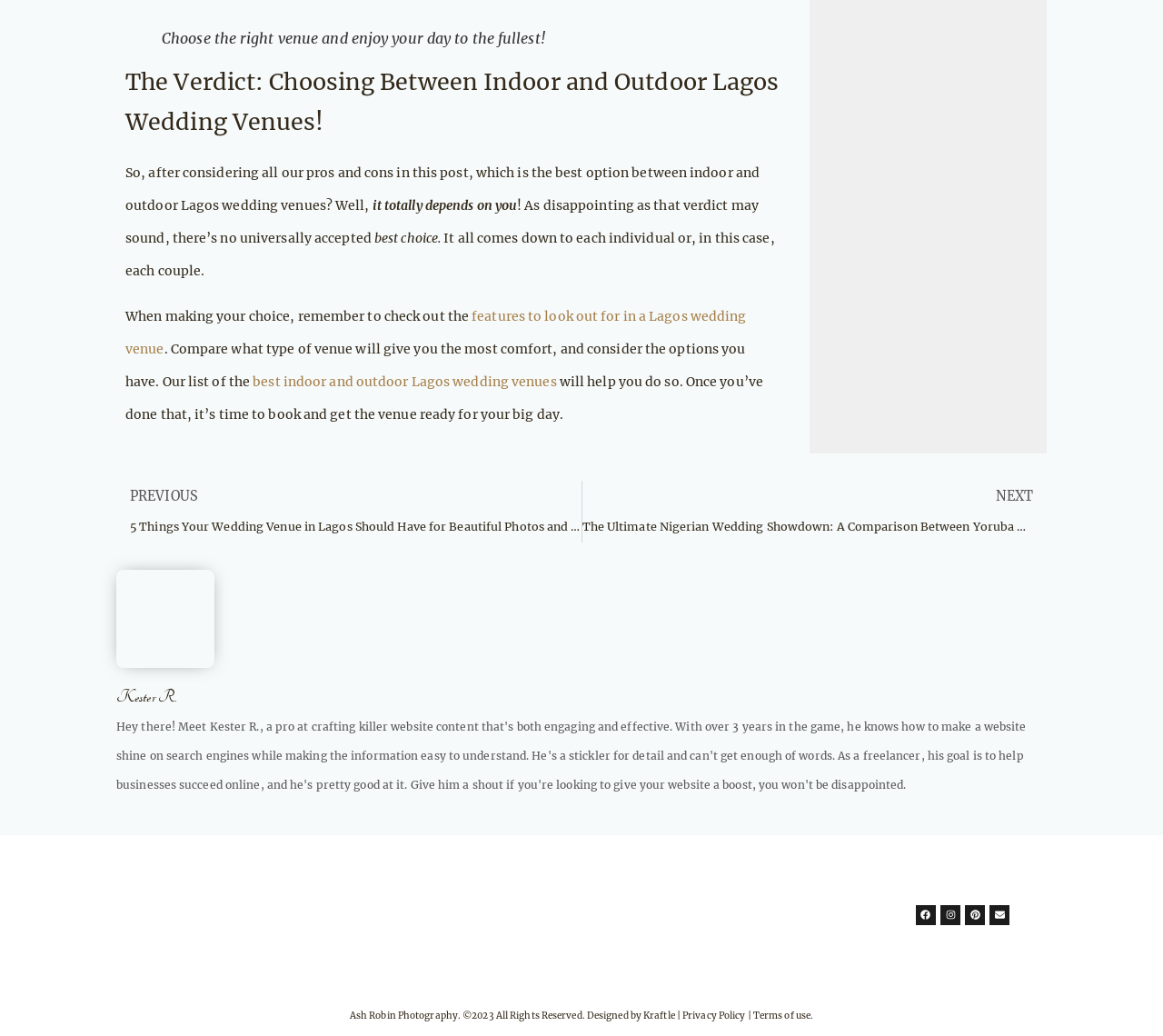Show the bounding box coordinates of the region that should be clicked to follow the instruction: "Click on the link to read the next article about the ultimate Nigerian wedding showdown."

[0.5, 0.464, 0.9, 0.523]